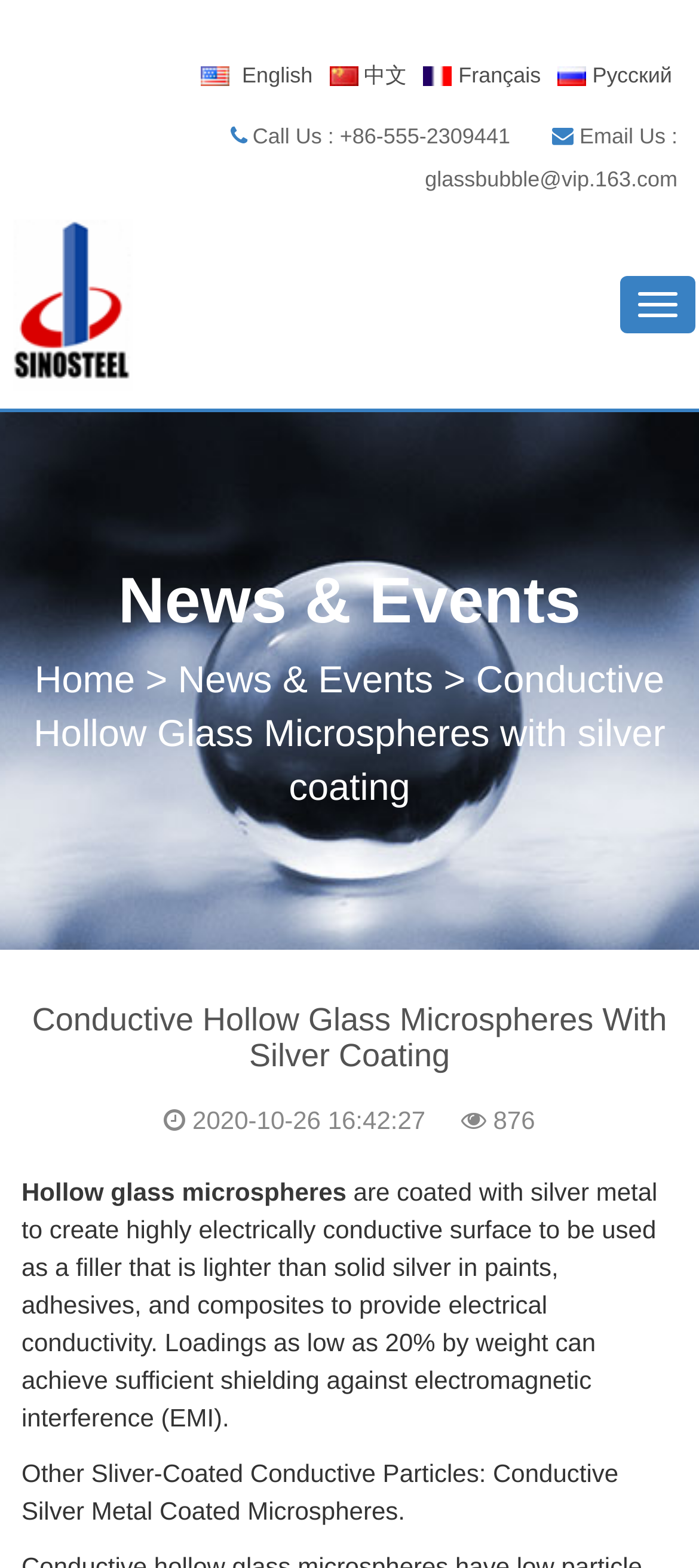Provide a brief response in the form of a single word or phrase:
What is the email address to contact?

glassbubble@vip.163.com